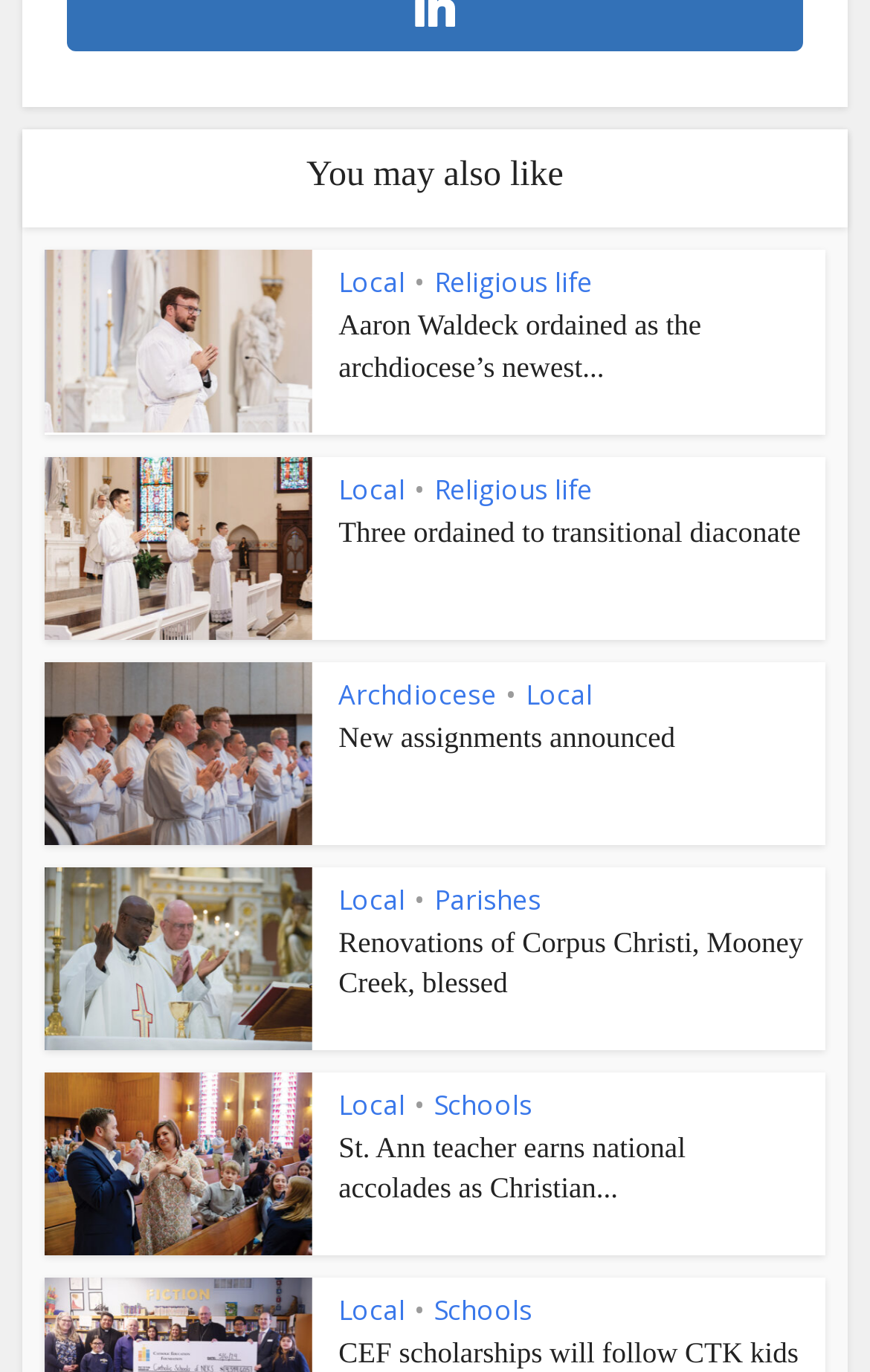What is the title of the second article?
Look at the image and respond to the question as thoroughly as possible.

The second article has a heading 'Three ordained to transitional diaconate', so the title of the second article is 'Three ordained to transitional diaconate'.